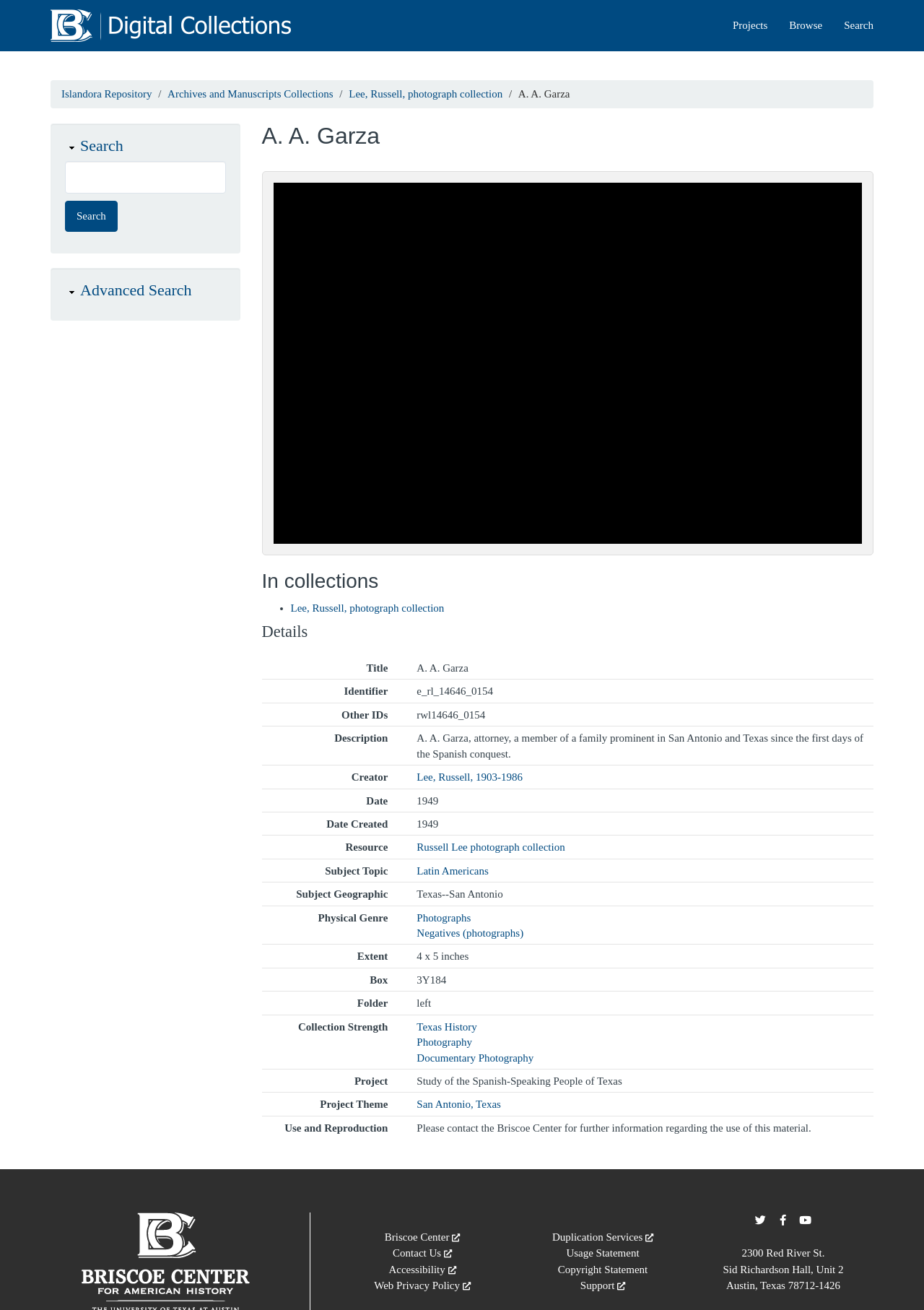Provide the bounding box coordinates of the section that needs to be clicked to accomplish the following instruction: "Browse projects."

[0.781, 0.003, 0.842, 0.036]